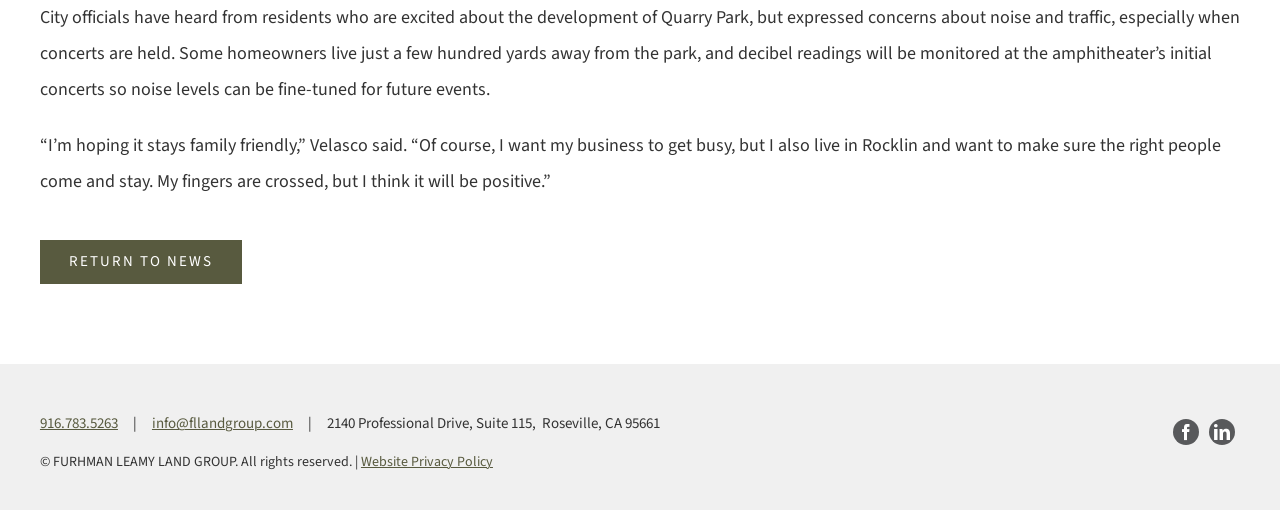Respond to the following question using a concise word or phrase: 
What is the concern of residents about Quarry Park?

noise and traffic